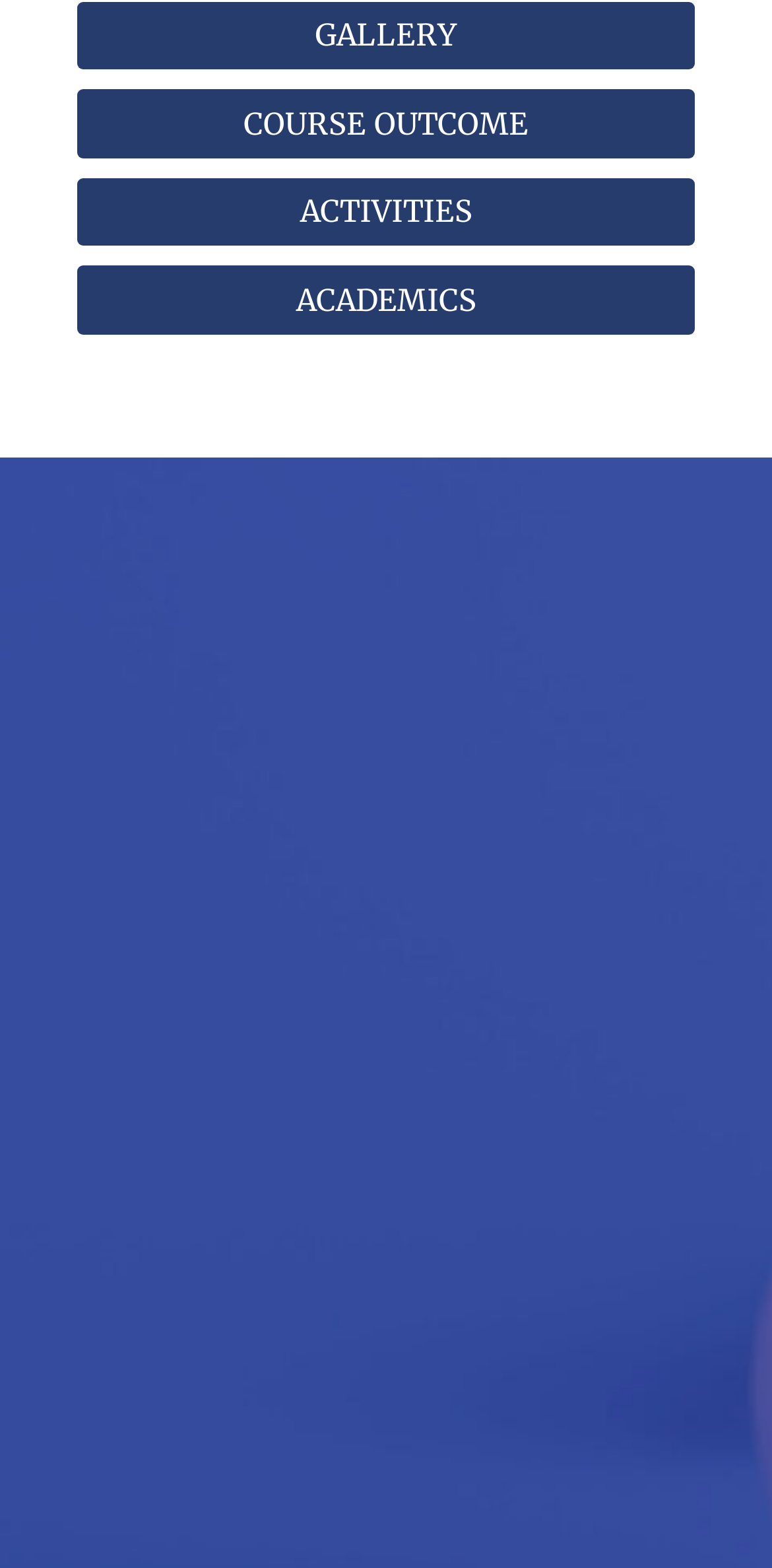What is the contact number of the college?
Kindly offer a detailed explanation using the data available in the image.

The contact number of the college can be found in the link element with bounding box coordinates [0.141, 0.473, 0.408, 0.496].